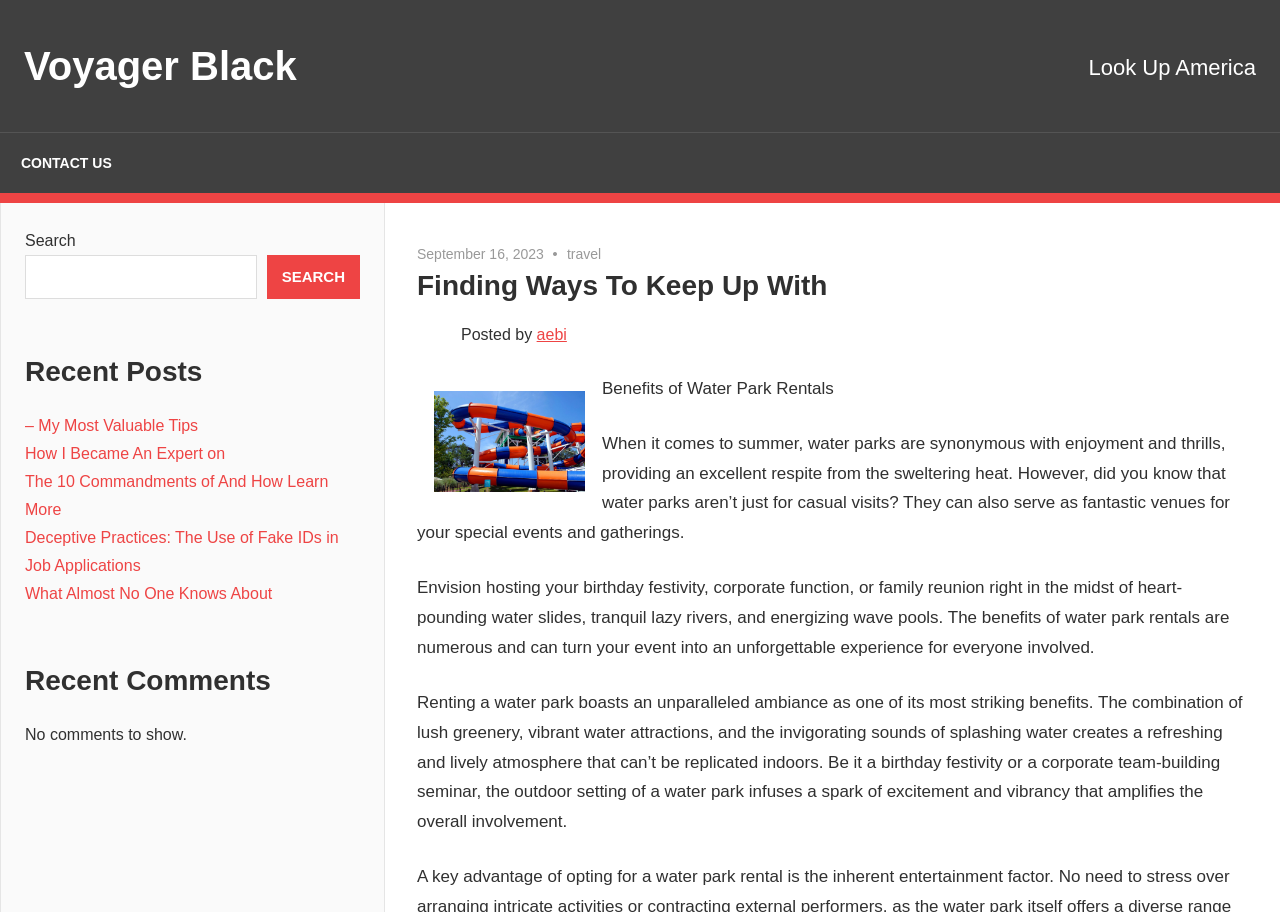Please find the bounding box coordinates of the element's region to be clicked to carry out this instruction: "Search for something".

[0.02, 0.279, 0.201, 0.328]